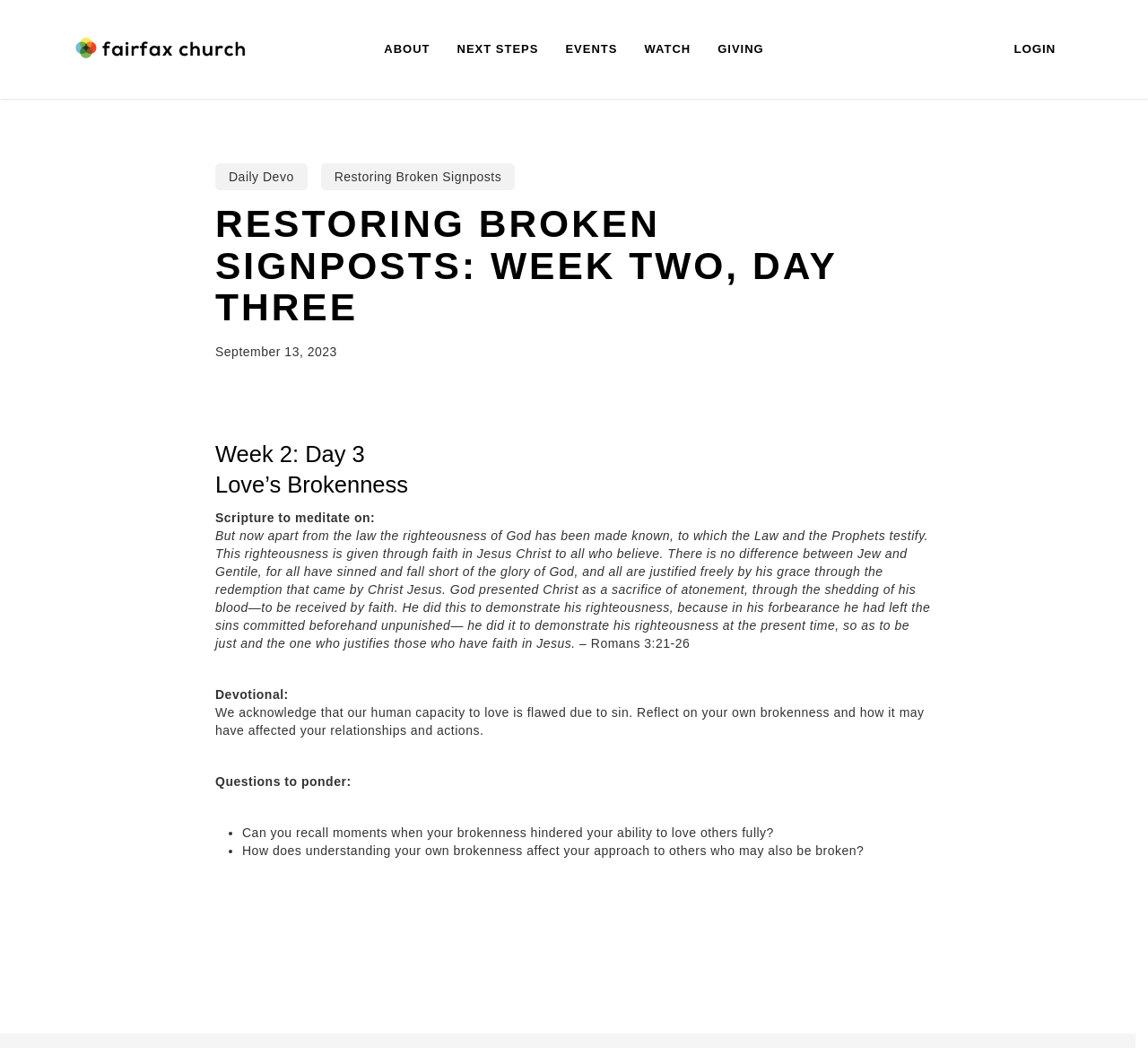Locate the UI element described by Restoring Broken Signposts in the provided webpage screenshot. Return the bounding box coordinates in the format (top-left x, top-left y, bottom-right x, bottom-right y), ensuring all values are between 0 and 1.

[0.279, 0.156, 0.449, 0.181]